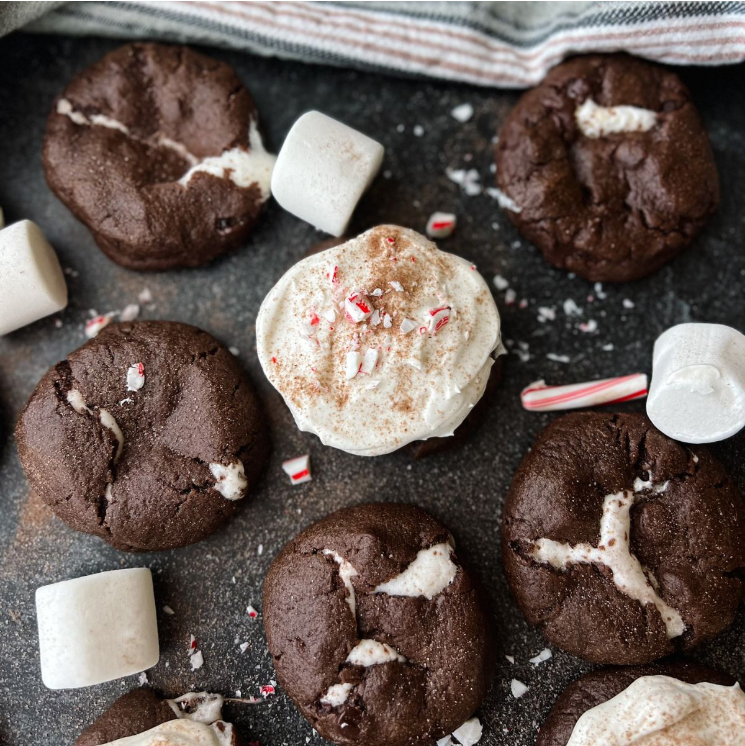Answer briefly with one word or phrase:
What is on top of one of the cookies?

Whipped cream and crushed peppermint candy